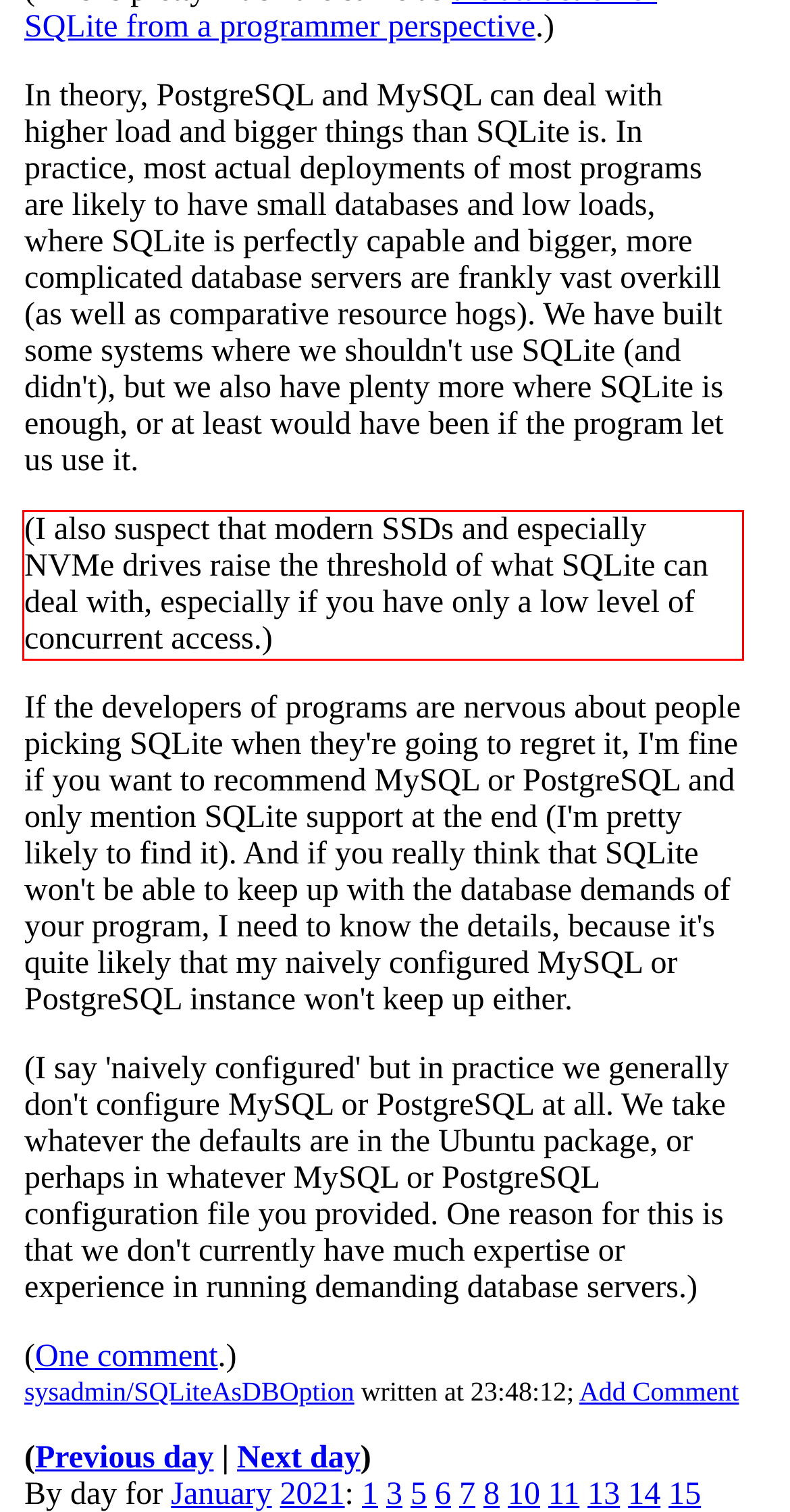From the screenshot of the webpage, locate the red bounding box and extract the text contained within that area.

(I also suspect that modern SSDs and especially NVMe drives raise the threshold of what SQLite can deal with, especially if you have only a low level of concurrent access.)